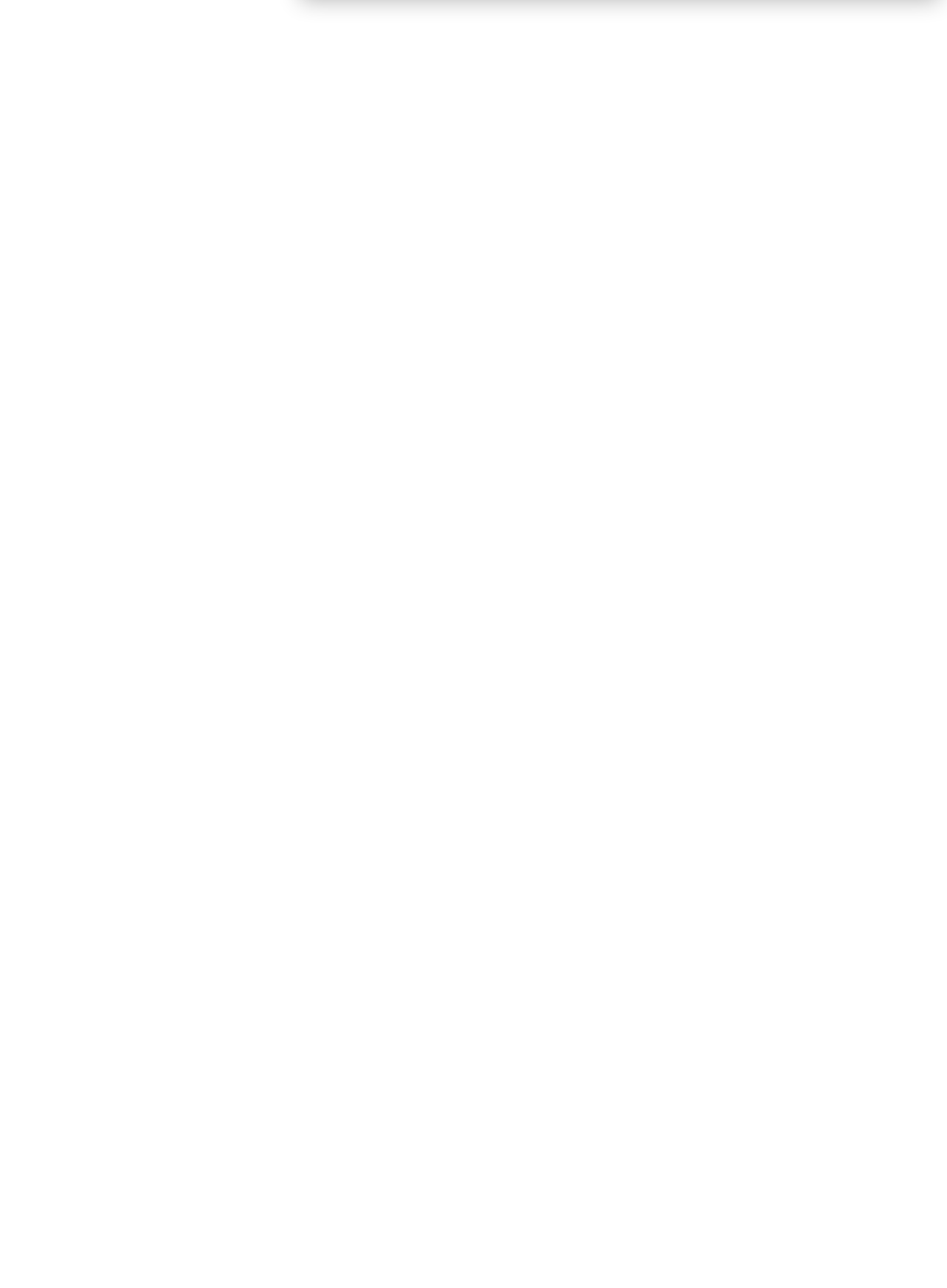Could you locate the bounding box coordinates for the section that should be clicked to accomplish this task: "Click the 'NEW PATIENT' link".

None